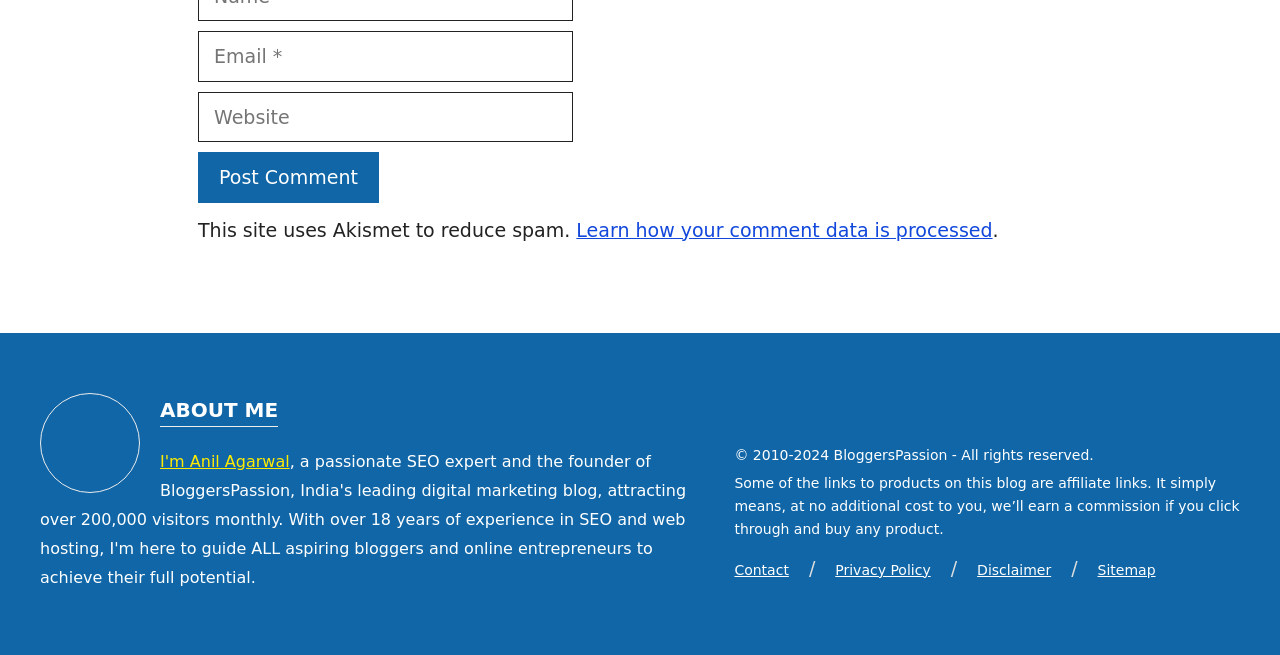What is the author's name?
Refer to the screenshot and answer in one word or phrase.

Anil Agarwal